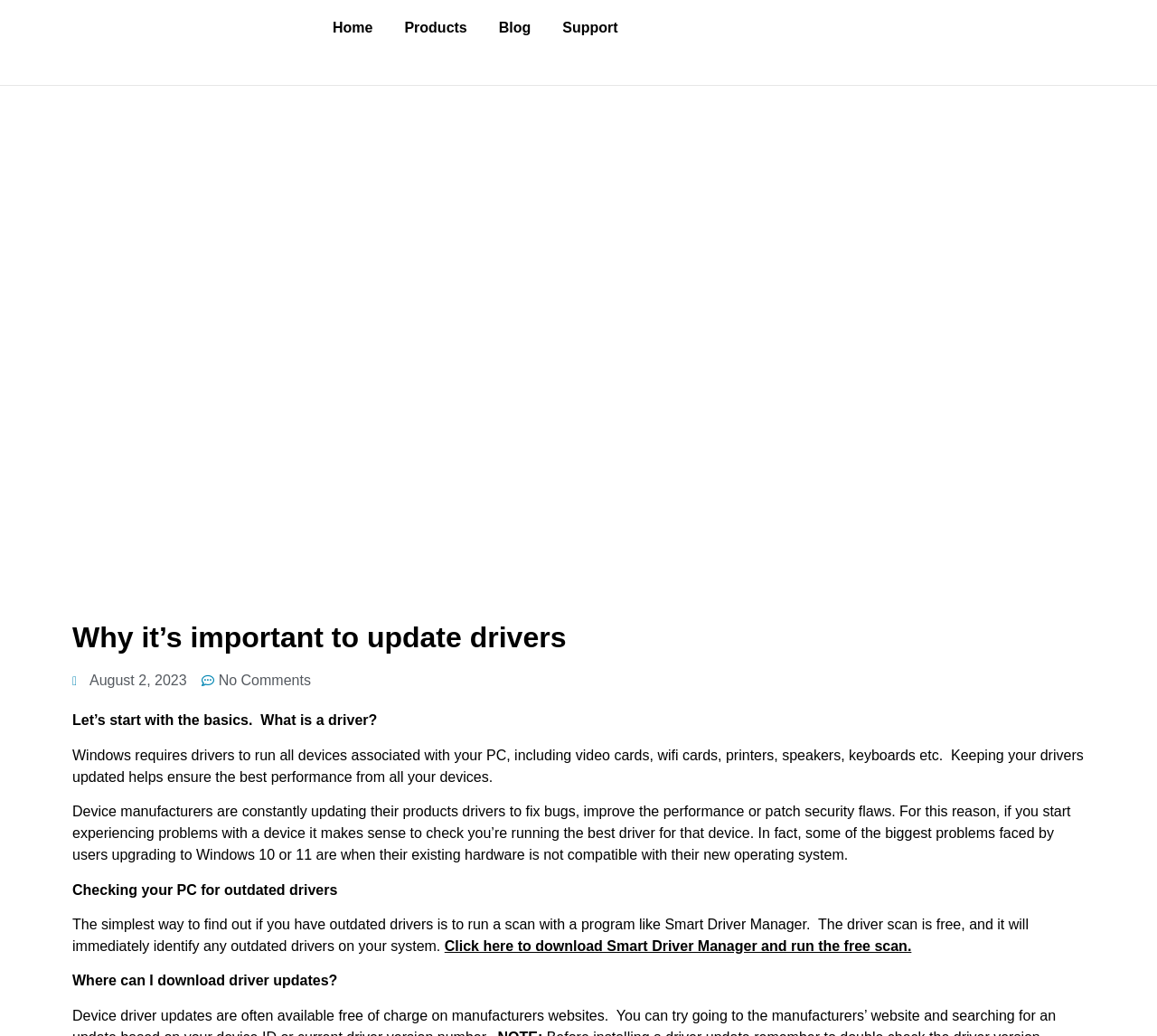Determine the bounding box for the UI element as described: "August 2, 2023". The coordinates should be represented as four float numbers between 0 and 1, formatted as [left, top, right, bottom].

[0.062, 0.647, 0.161, 0.668]